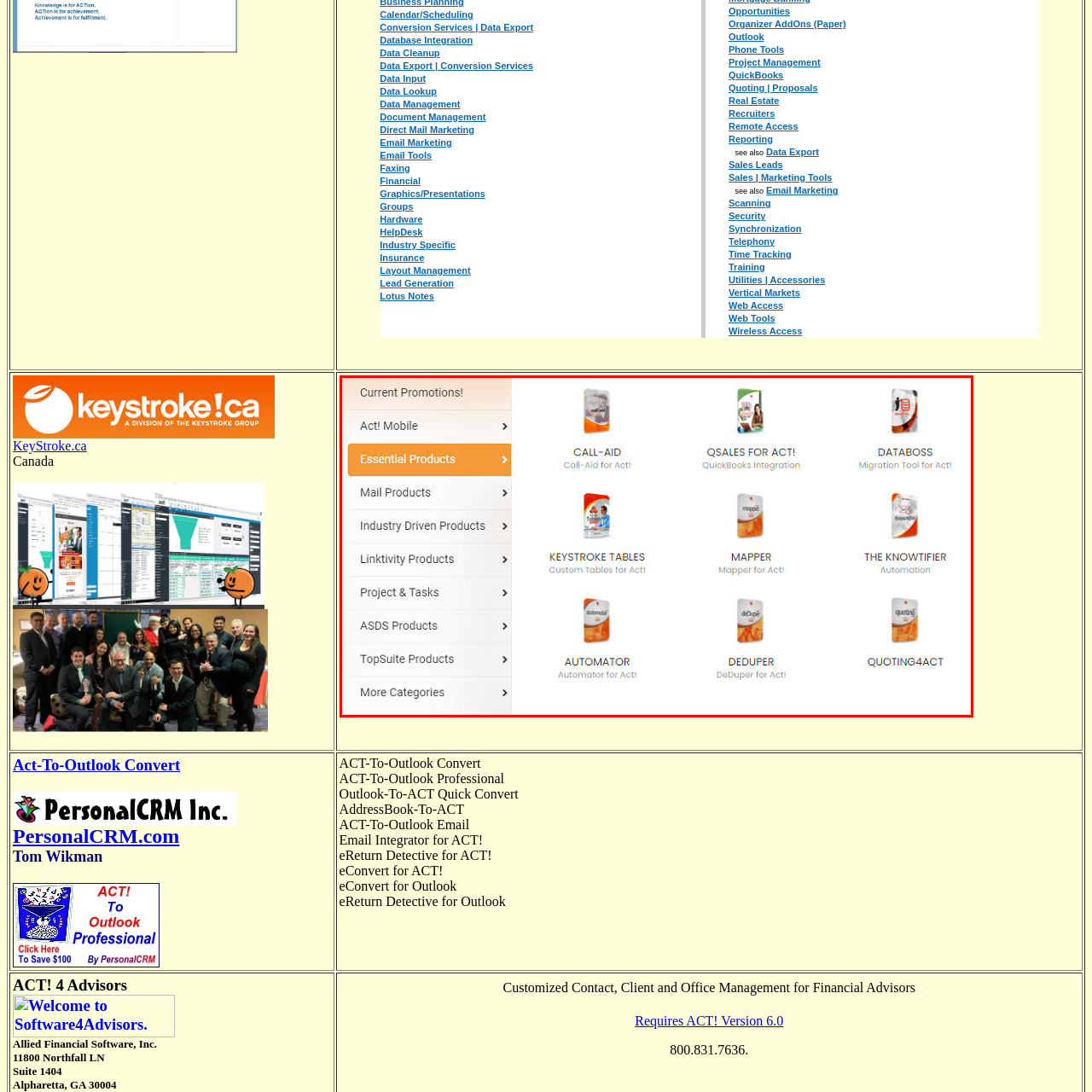Take a close look at the image outlined by the red bounding box and give a detailed response to the subsequent question, with information derived from the image: What is the purpose of DEDUPER?

According to the caption, DEDUPER is a tool for eliminating duplicate entries in Act!, ensuring data integrity, which implies that its purpose is to remove duplicate entries.